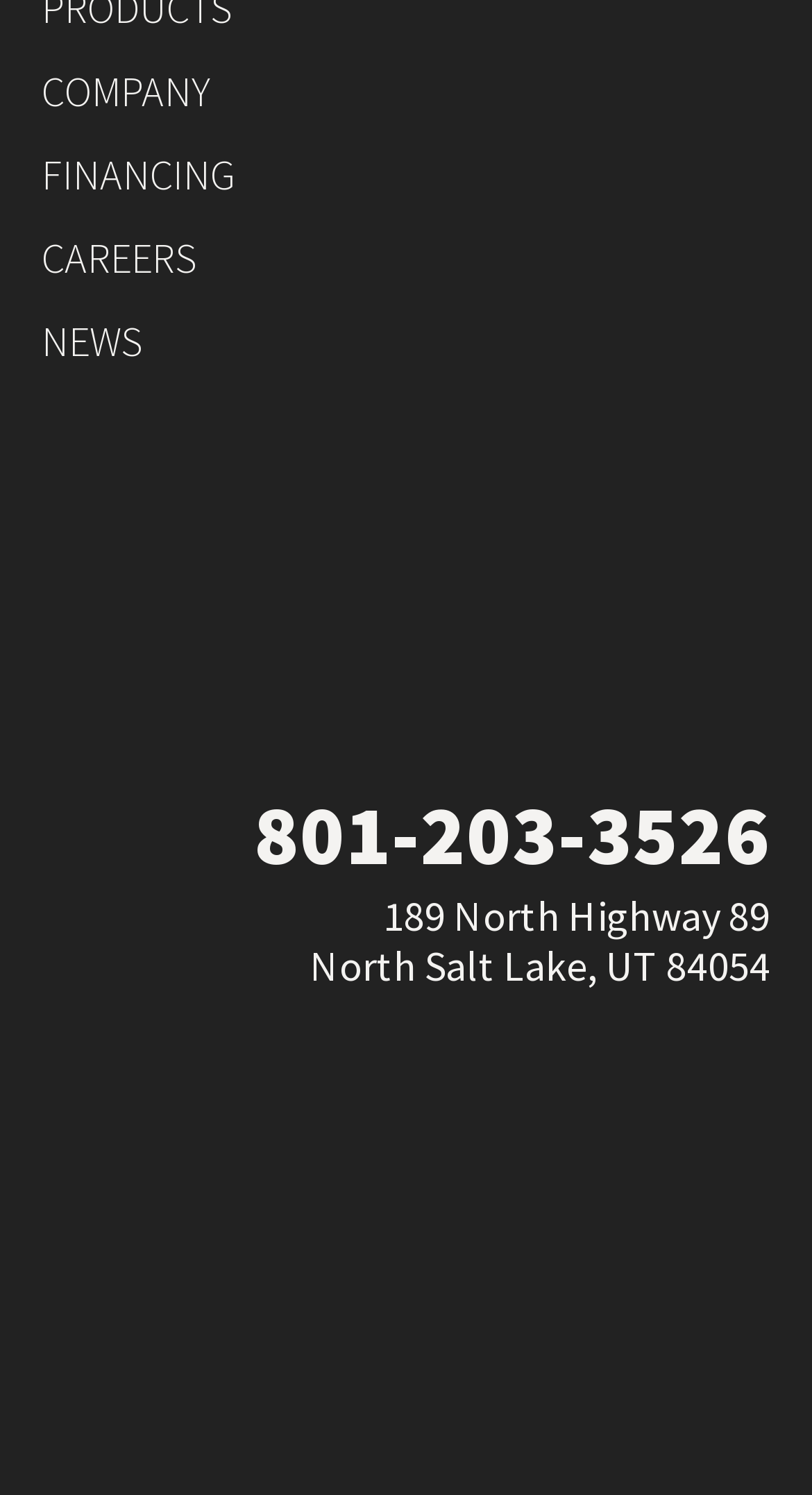What is the company's phone number?
Look at the image and answer the question with a single word or phrase.

801-203-3526